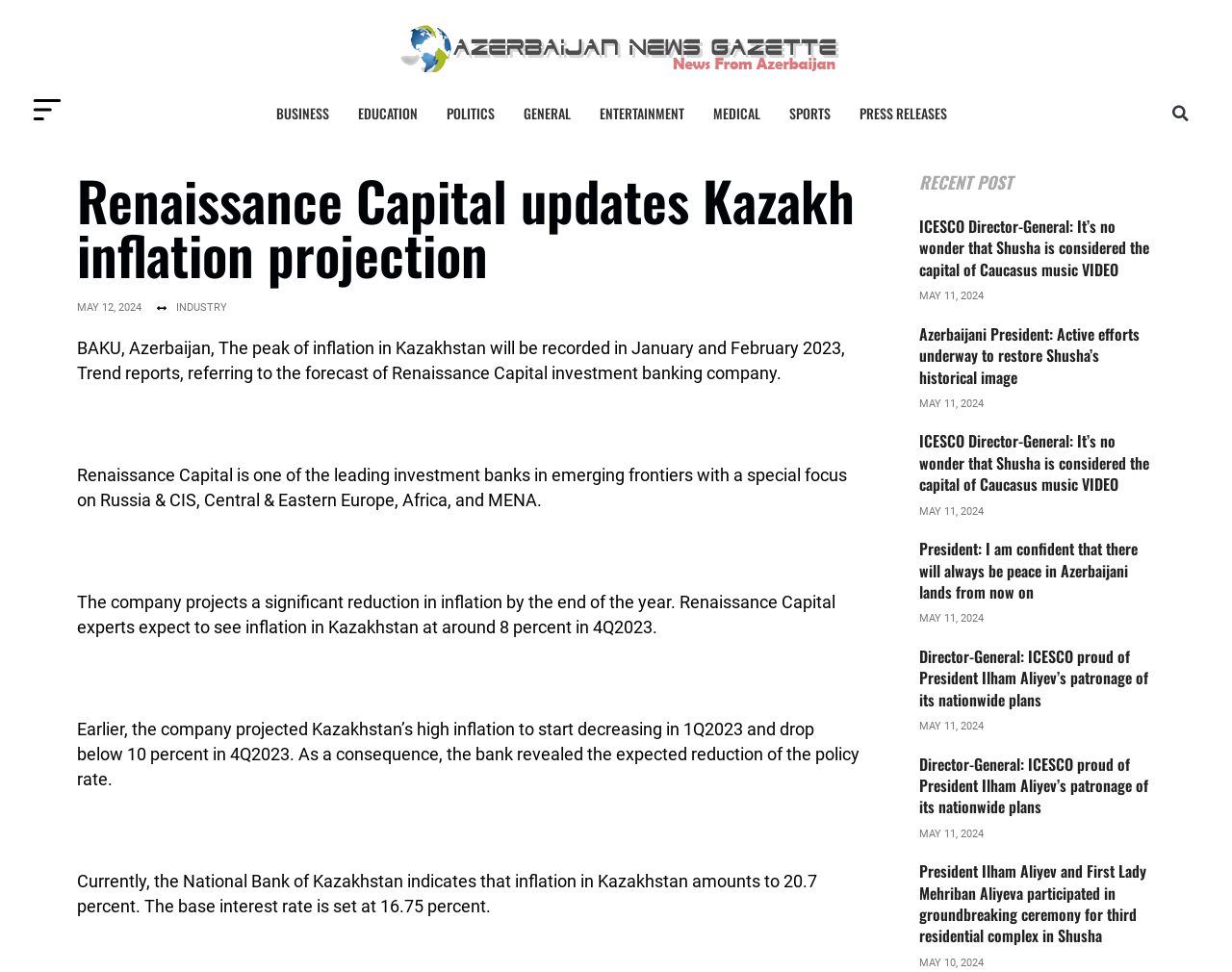Please give the bounding box coordinates of the area that should be clicked to fulfill the following instruction: "Read about KING CHARLES TO RESUME PUBLIC ENGAGEMENTS". The coordinates should be in the format of four float numbers from 0 to 1, i.e., [left, top, right, bottom].

None